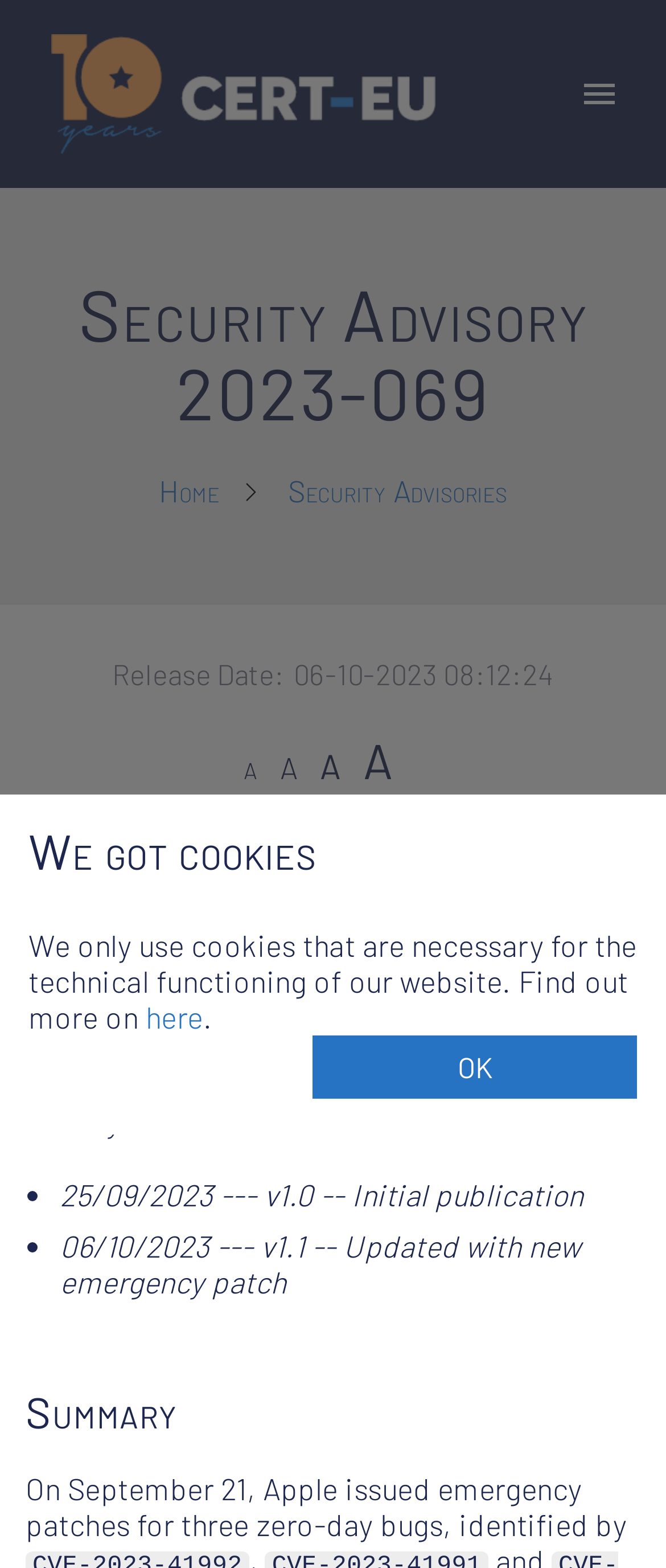Please specify the bounding box coordinates of the clickable region necessary for completing the following instruction: "Download the advisory". The coordinates must consist of four float numbers between 0 and 1, i.e., [left, top, right, bottom].

[0.082, 0.646, 0.265, 0.668]